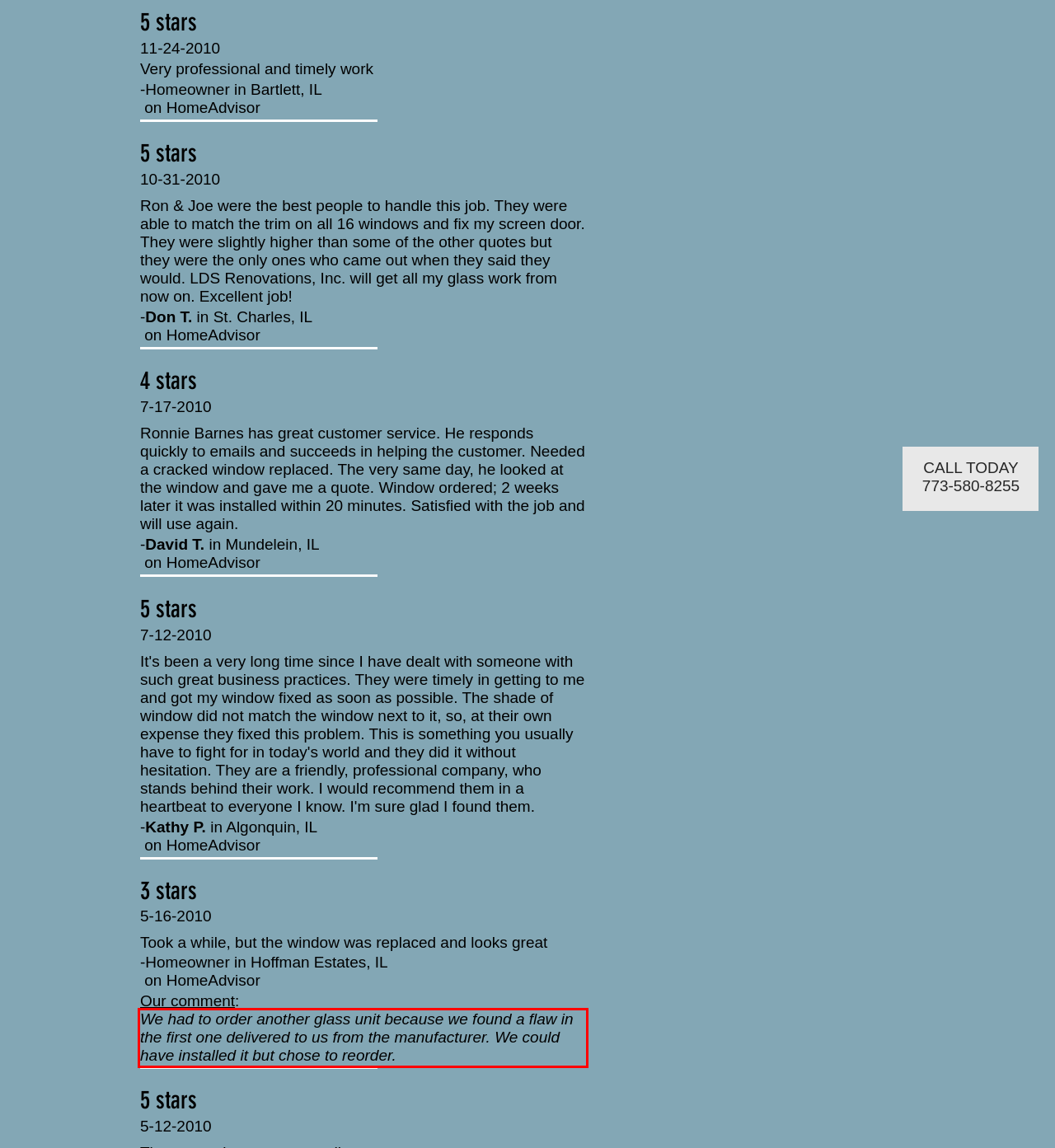Please take the screenshot of the webpage, find the red bounding box, and generate the text content that is within this red bounding box.

We had to order another glass unit because we found a flaw in the first one delivered to us from the manufacturer. We could have installed it but chose to reorder.